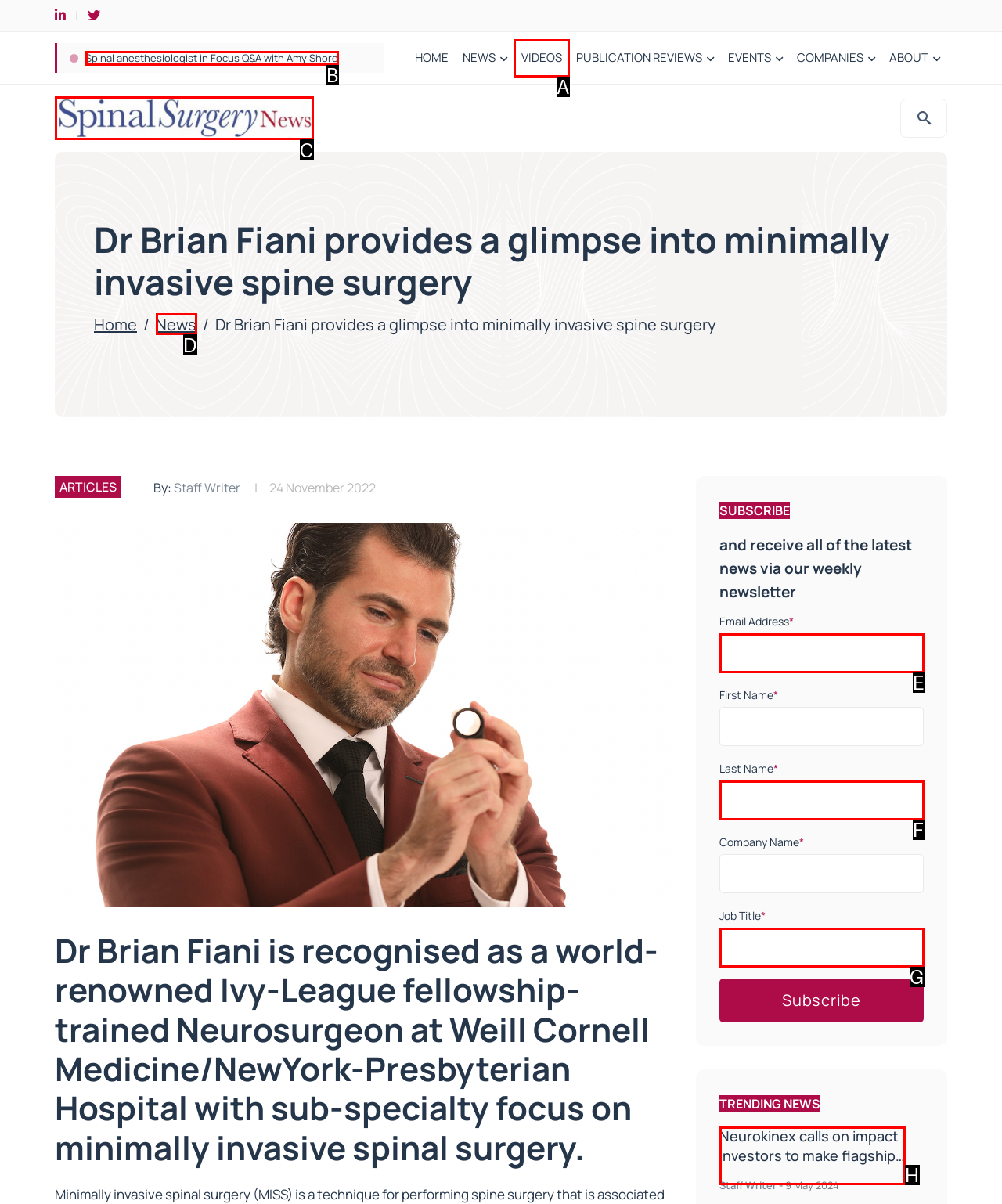To perform the task "View the video about spinal surgery", which UI element's letter should you select? Provide the letter directly.

A